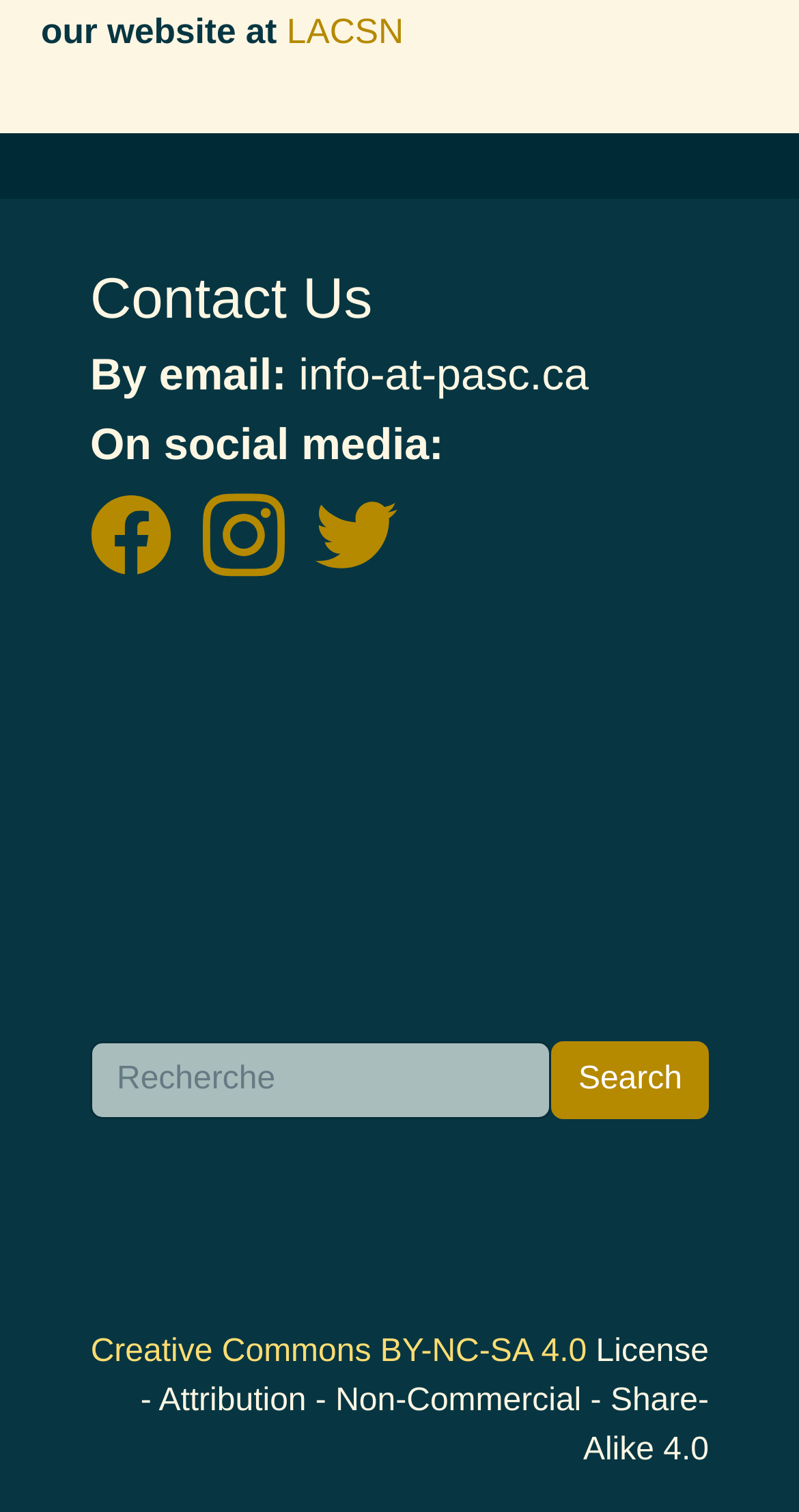What is the contact email?
Give a single word or phrase answer based on the content of the image.

info-at-pasc.ca